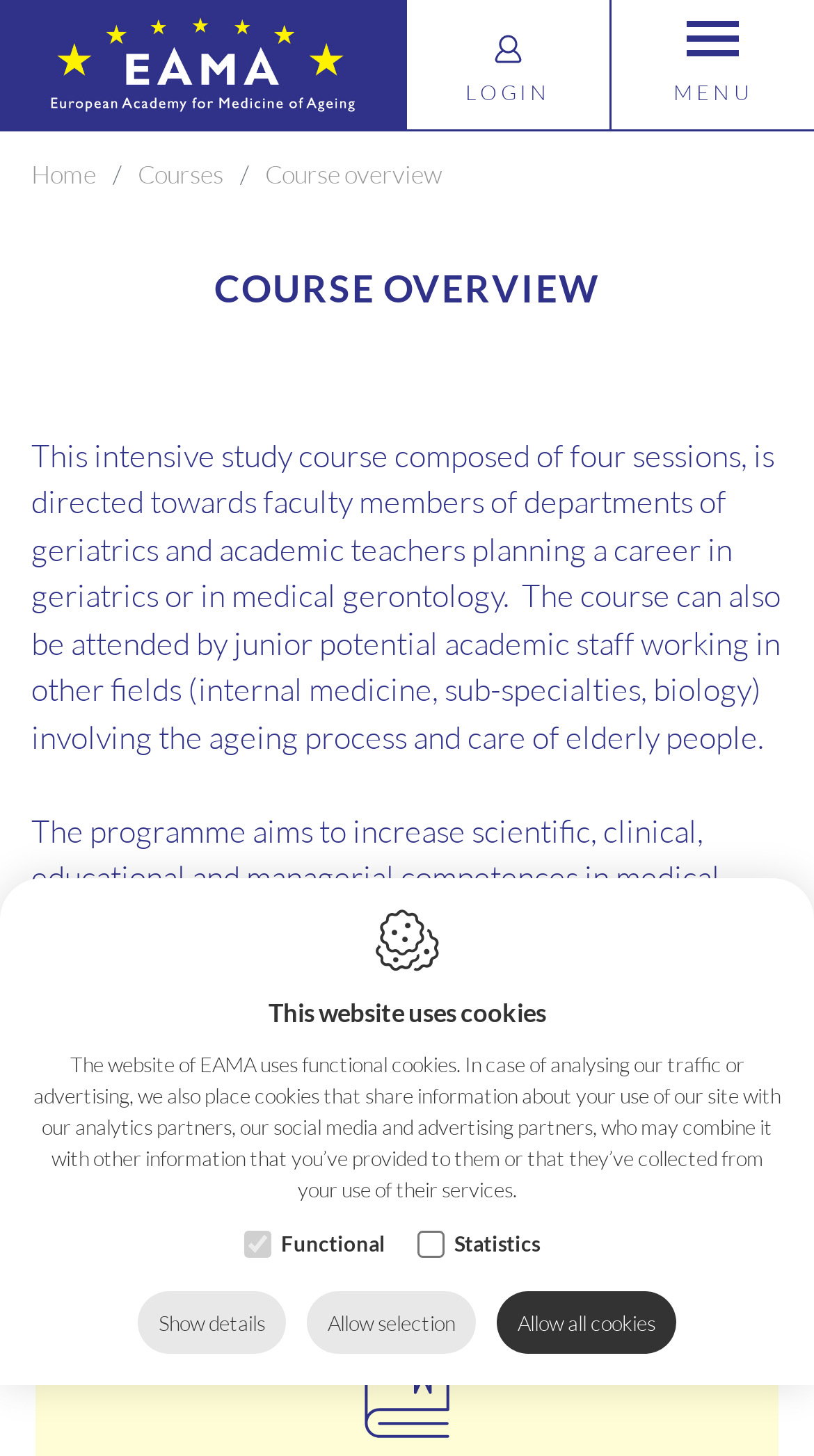What is the topic of EAMA Course XV?
Answer the question with a single word or phrase, referring to the image.

Not specified